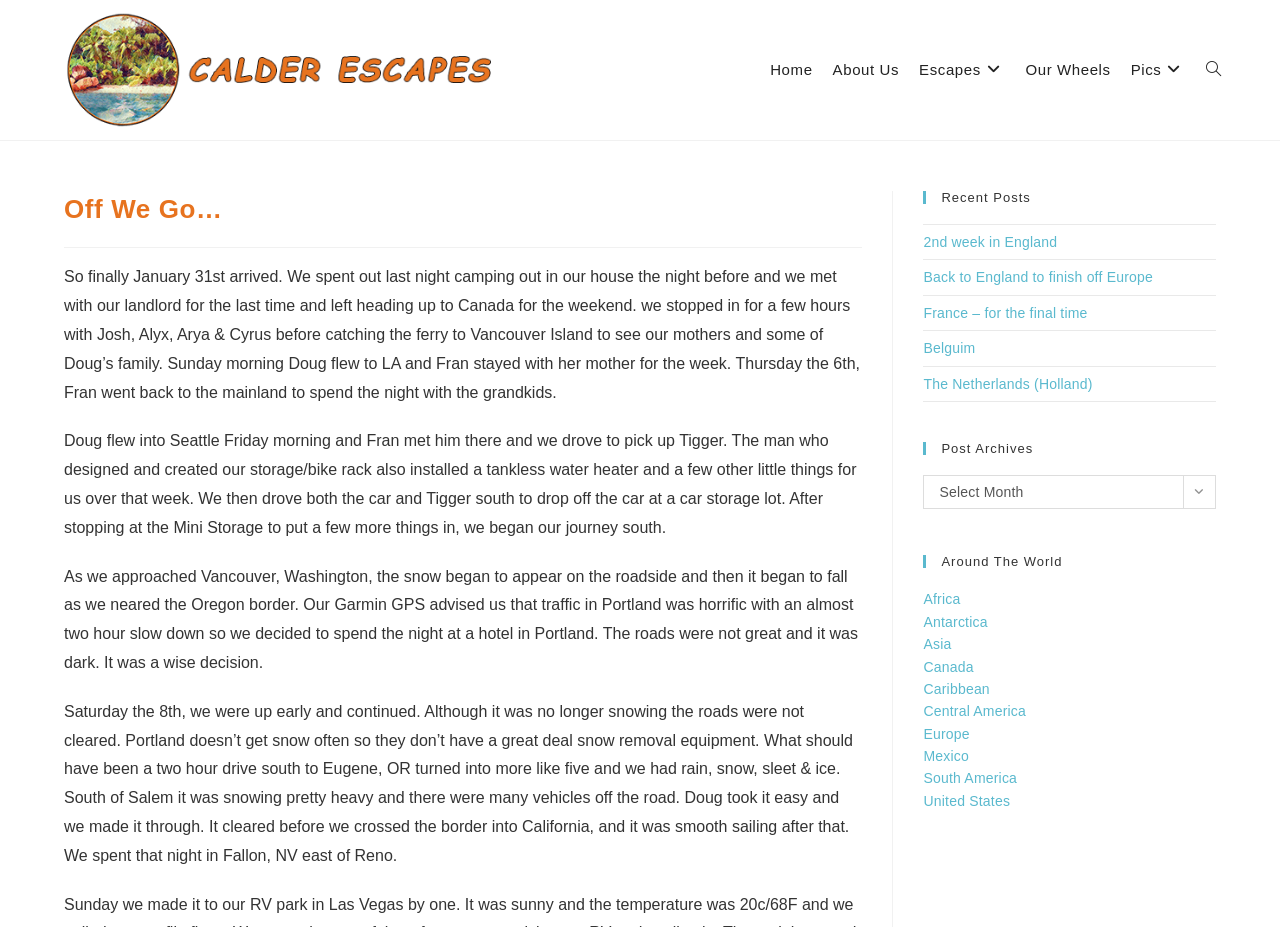Carefully examine the image and provide an in-depth answer to the question: Where did the authors of the blog go after leaving Canada?

The blog post describes the authors' journey, stating that they left Canada and headed to Vancouver, Washington. This can be determined by reading the text content of the blog post, which provides a detailed account of their travels.